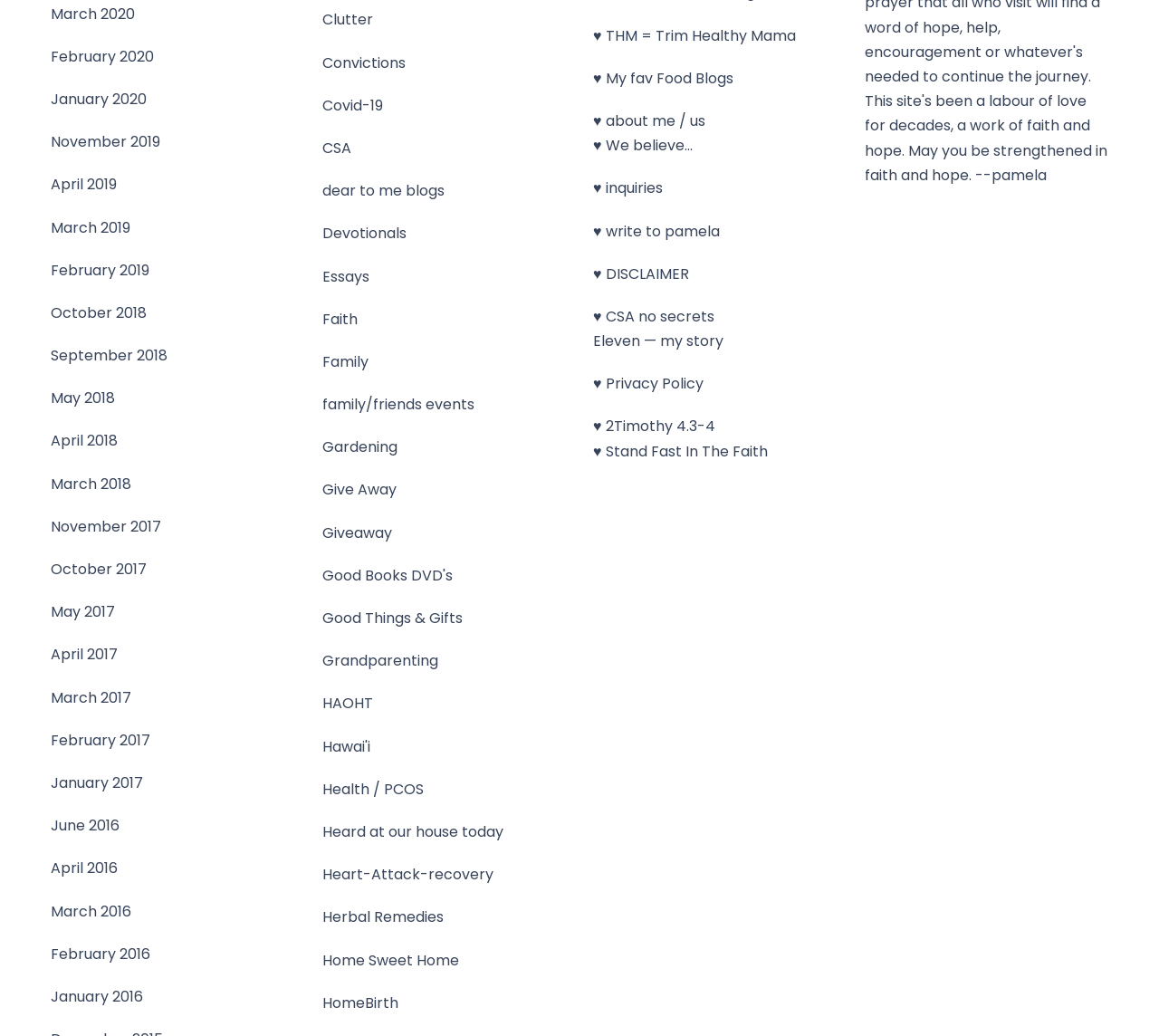Find and provide the bounding box coordinates for the UI element described here: "Faith". The coordinates should be given as four float numbers between 0 and 1: [left, top, right, bottom].

[0.278, 0.296, 0.308, 0.32]